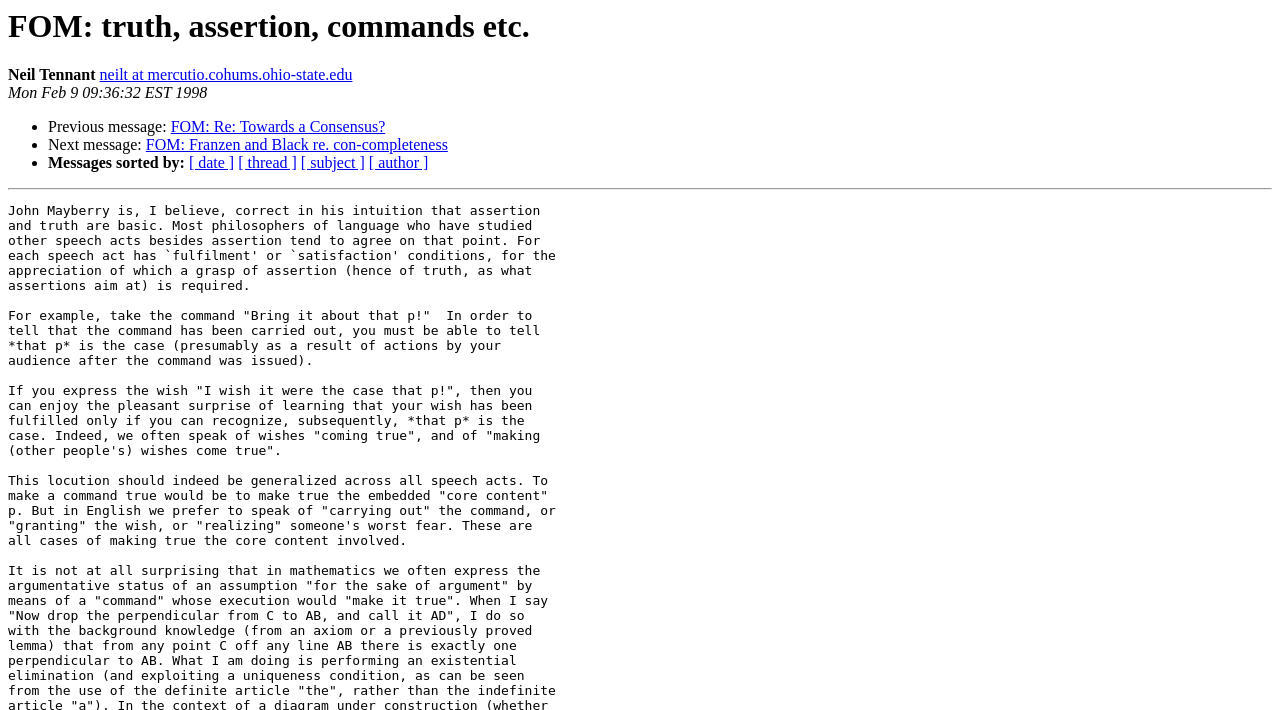Provide a one-word or short-phrase response to the question:
What is the previous message about?

Re: Towards a Consensus?